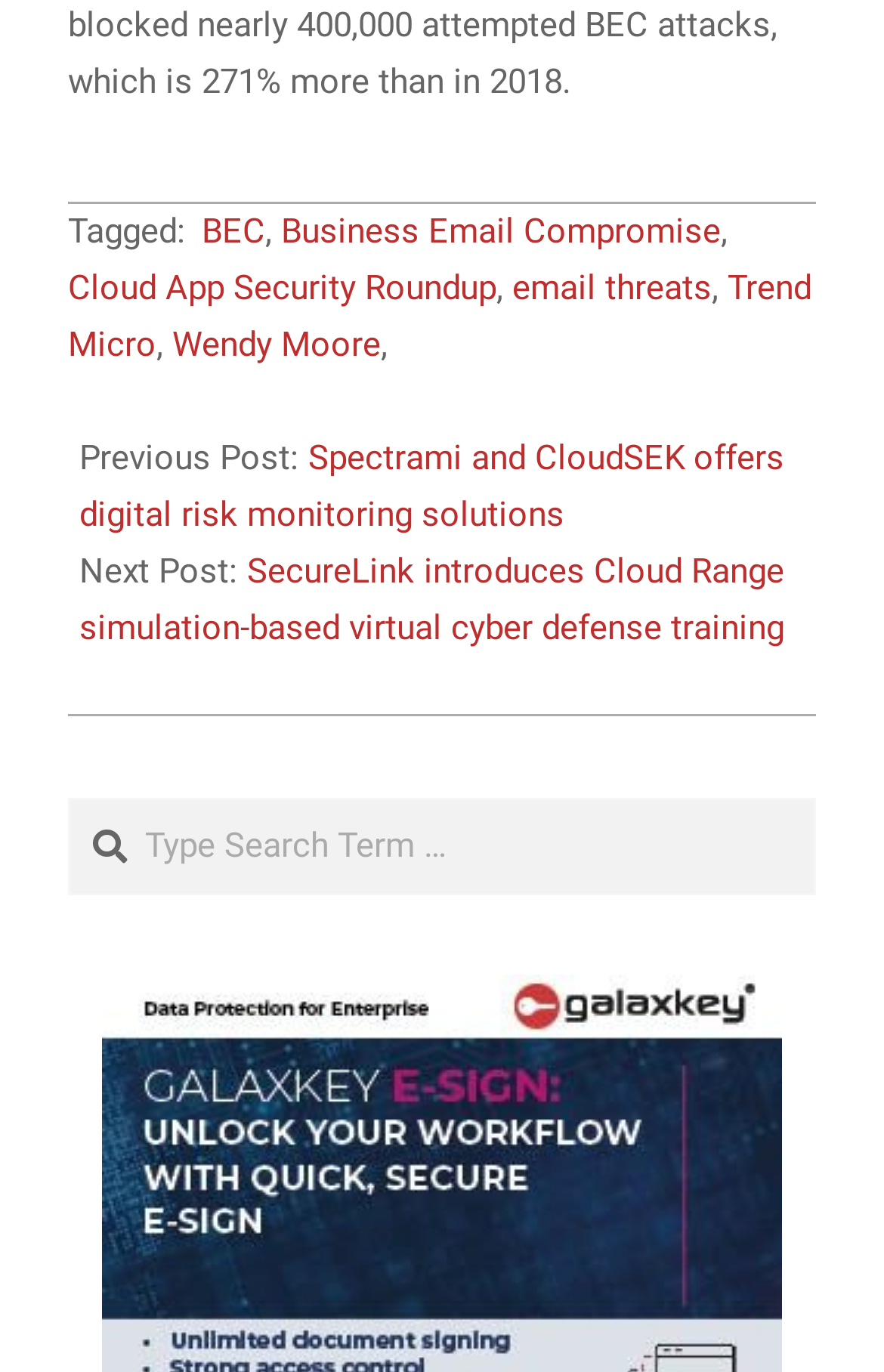Find the bounding box coordinates for the HTML element described in this sentence: "parent_node: Useful Daily's Blog". Provide the coordinates as four float numbers between 0 and 1, in the format [left, top, right, bottom].

None